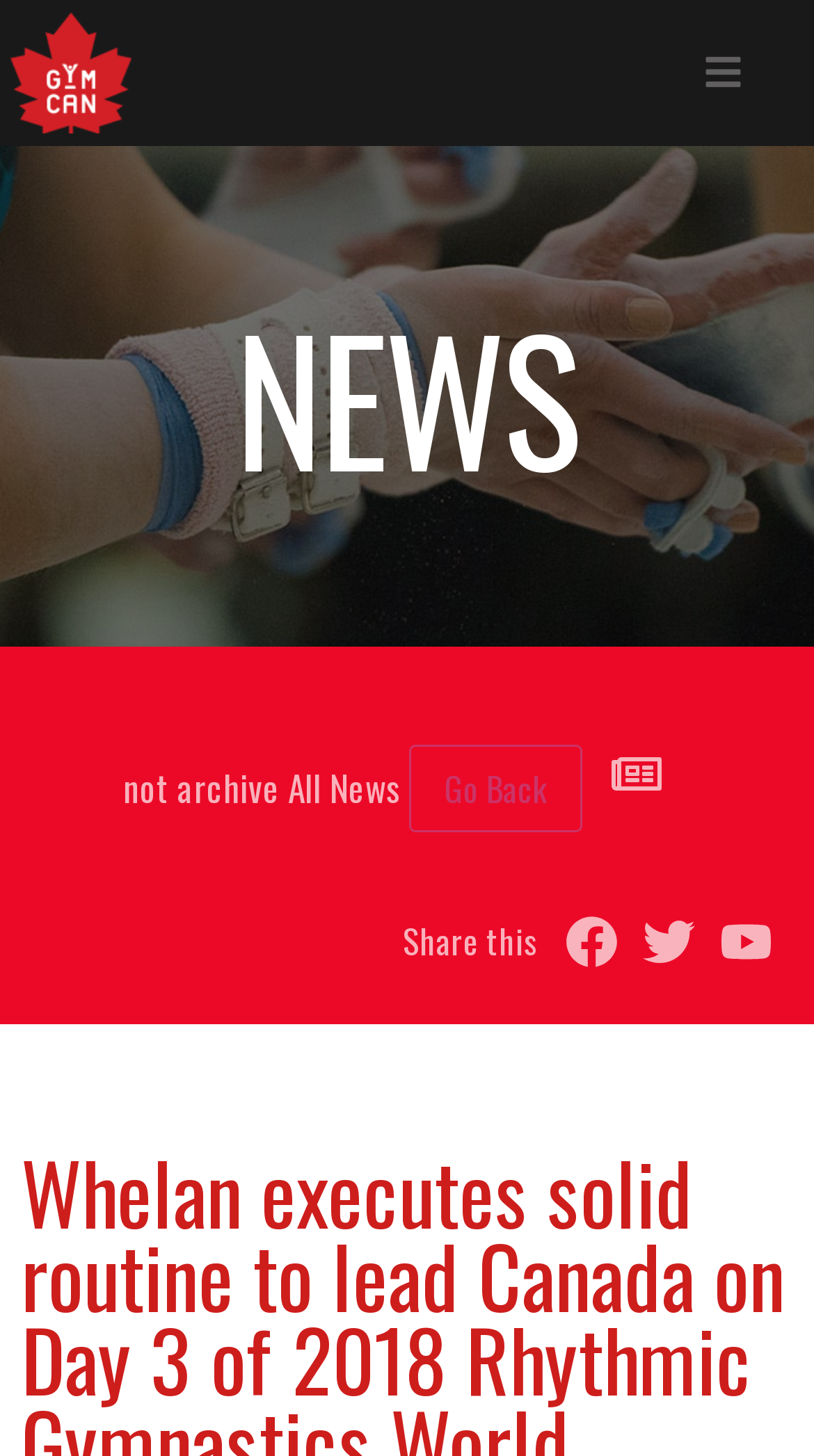Identify the main title of the webpage and generate its text content.

Whelan executes solid routine to lead Canada on Day 3 of 2018 Rhythmic Gymnastics World Championships